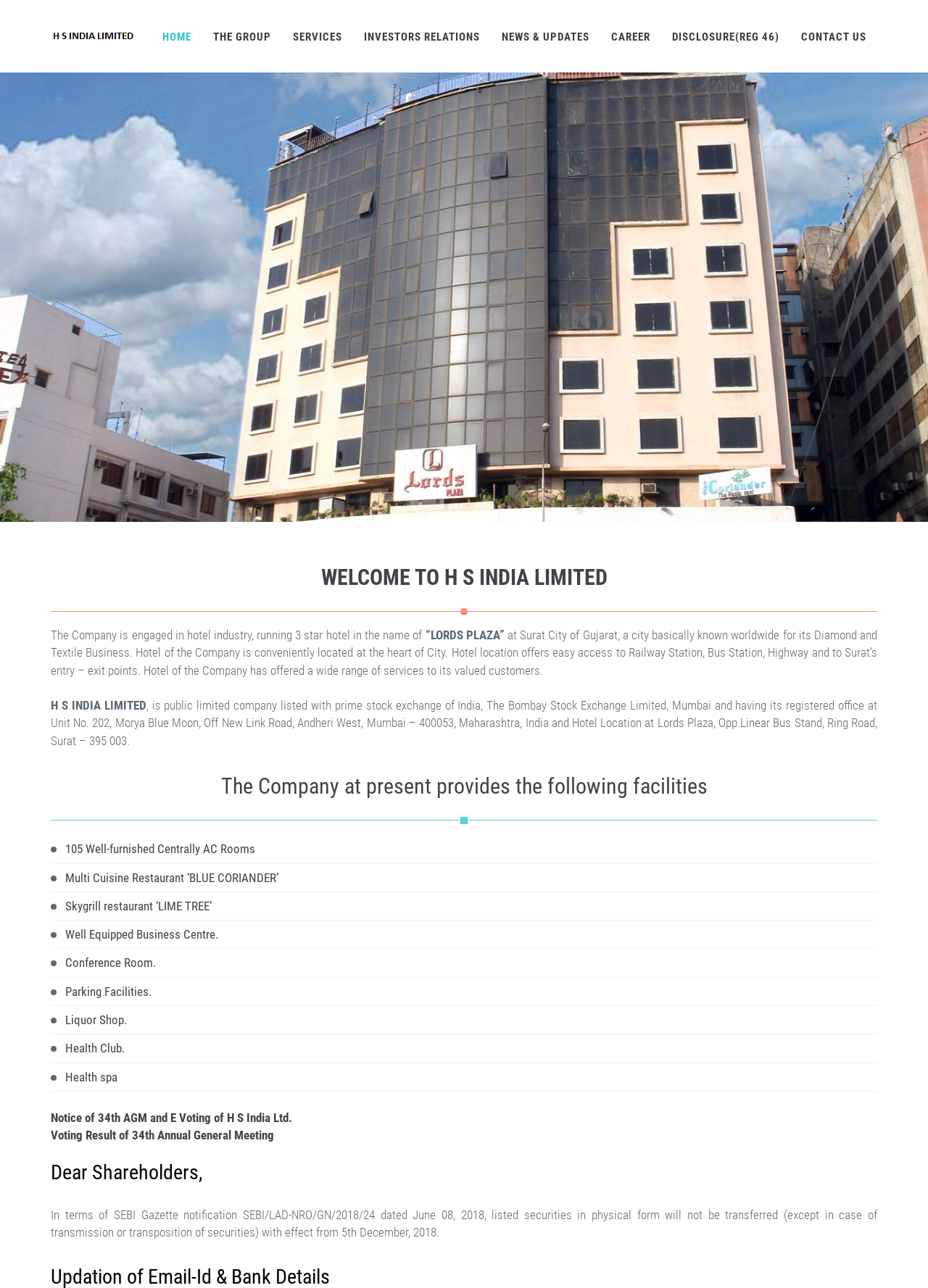Mark the bounding box of the element that matches the following description: "105 Well-furnished Centrally AC Rooms".

[0.07, 0.653, 0.275, 0.665]